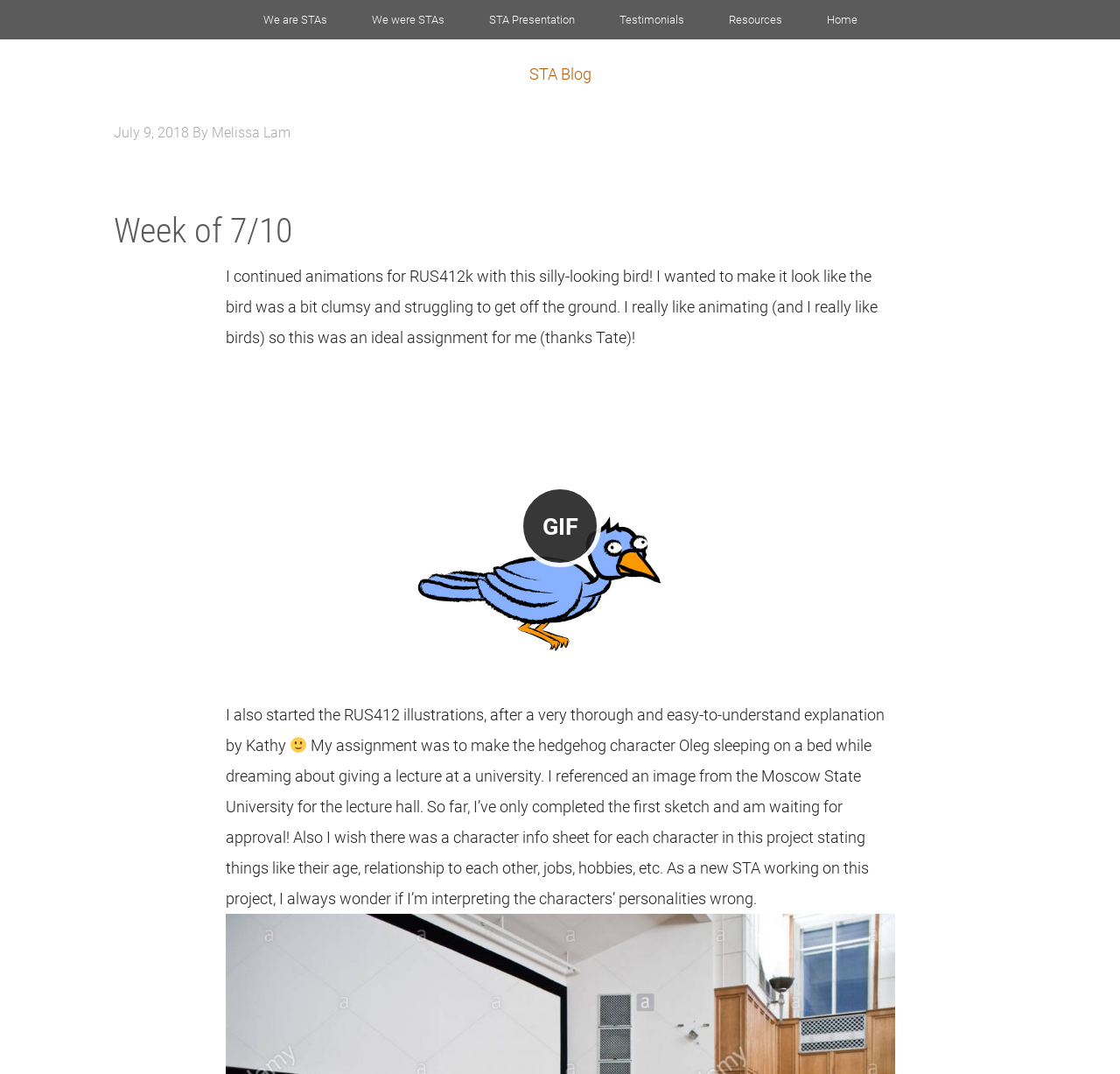Find the bounding box of the element with the following description: "SBAC-PAD 2023". The coordinates must be four float numbers between 0 and 1, formatted as [left, top, right, bottom].

None